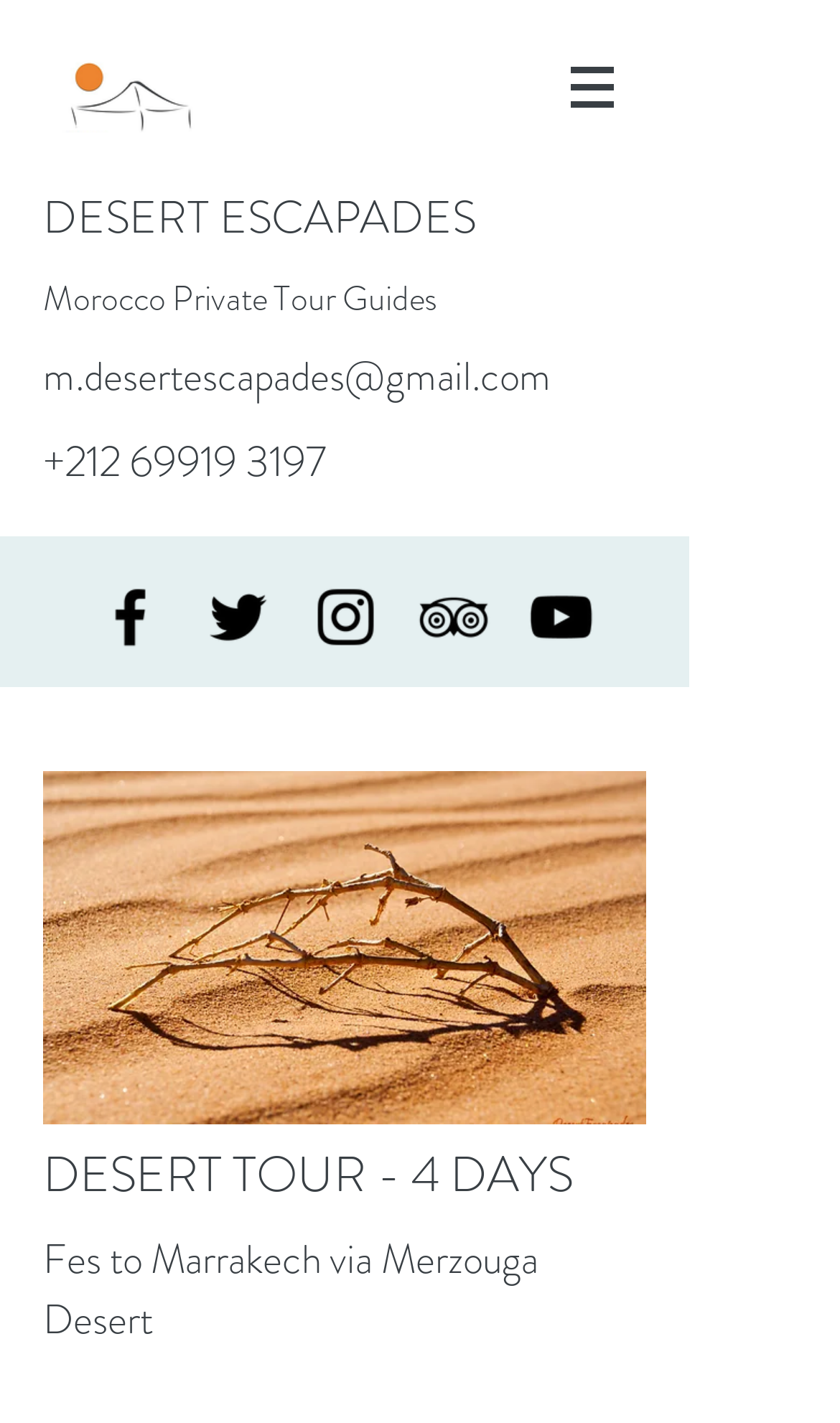Please pinpoint the bounding box coordinates for the region I should click to adhere to this instruction: "View 'Desk Exercises'".

None